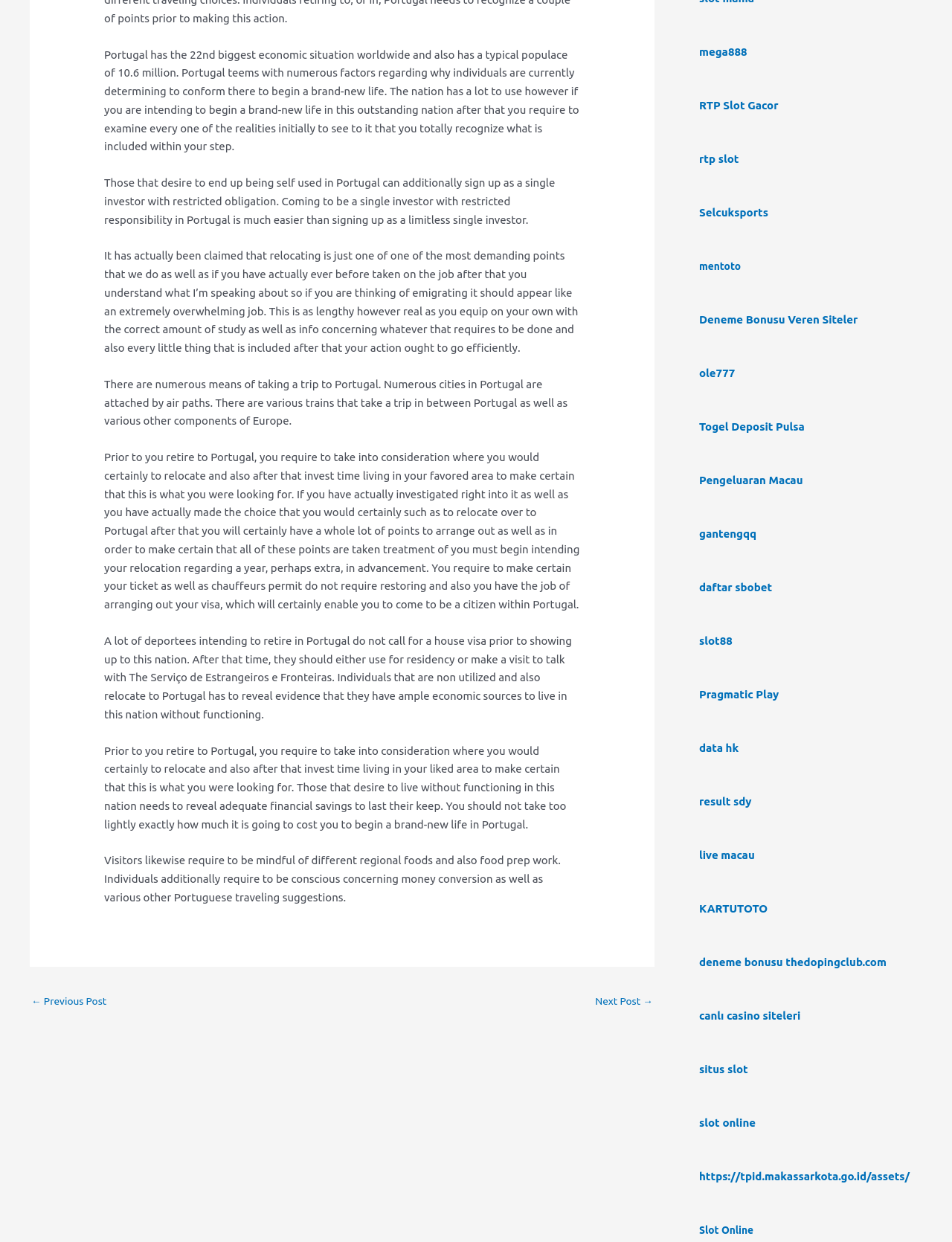Identify the bounding box coordinates of the part that should be clicked to carry out this instruction: "Explore the 'RTP Slot Gacor' link".

[0.734, 0.08, 0.818, 0.09]